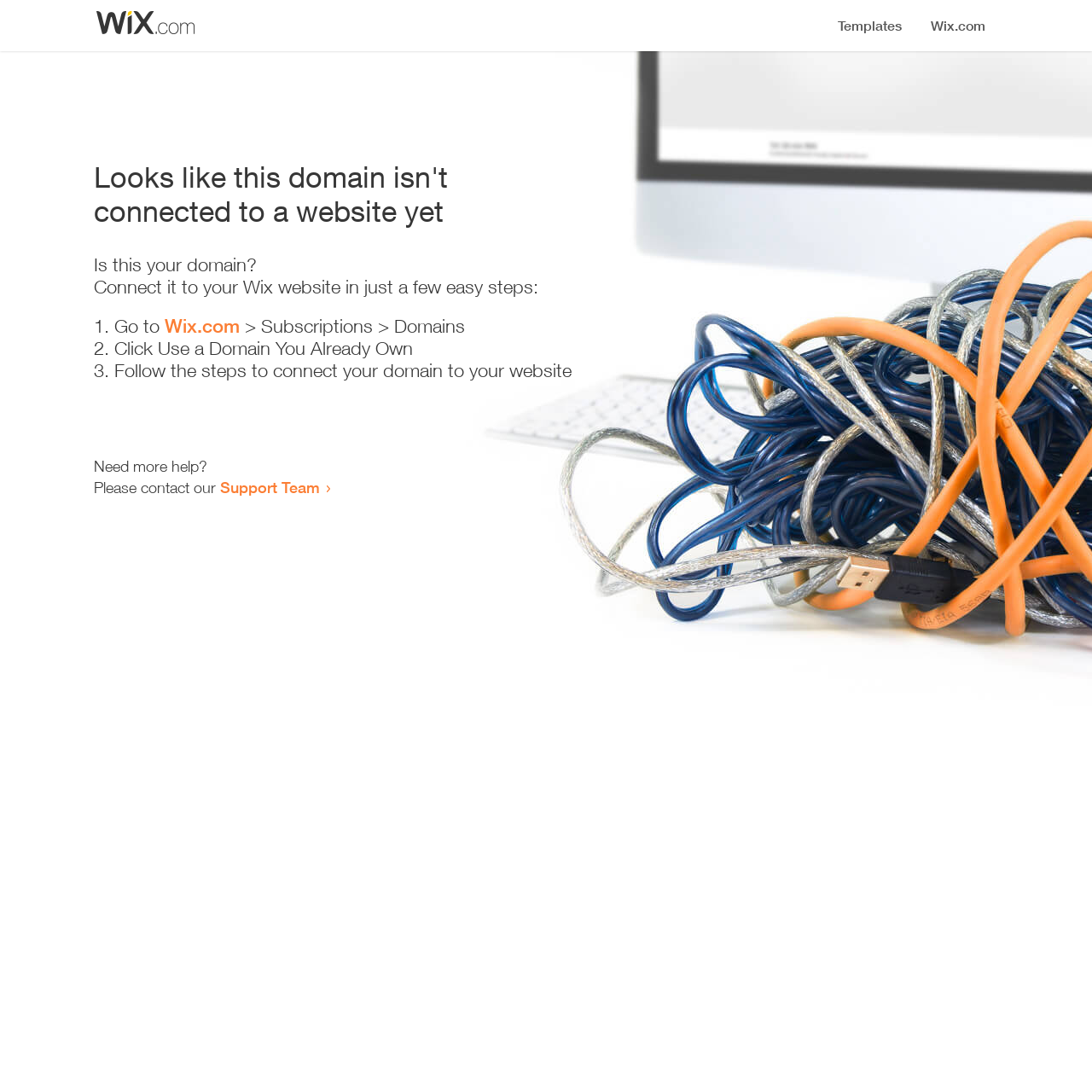Please find and give the text of the main heading on the webpage.

Looks like this domain isn't
connected to a website yet